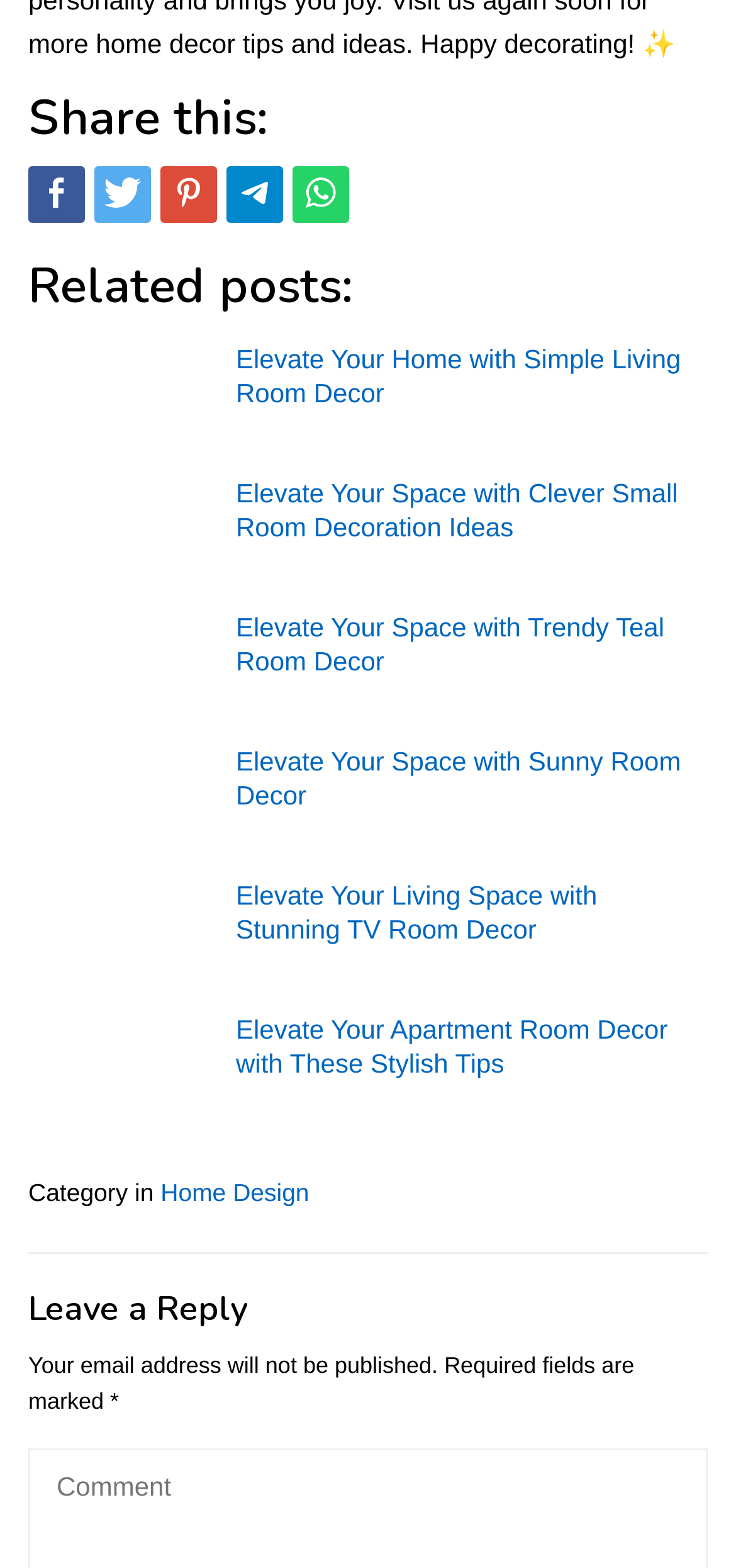Provide a one-word or brief phrase answer to the question:
How many related posts are listed?

6